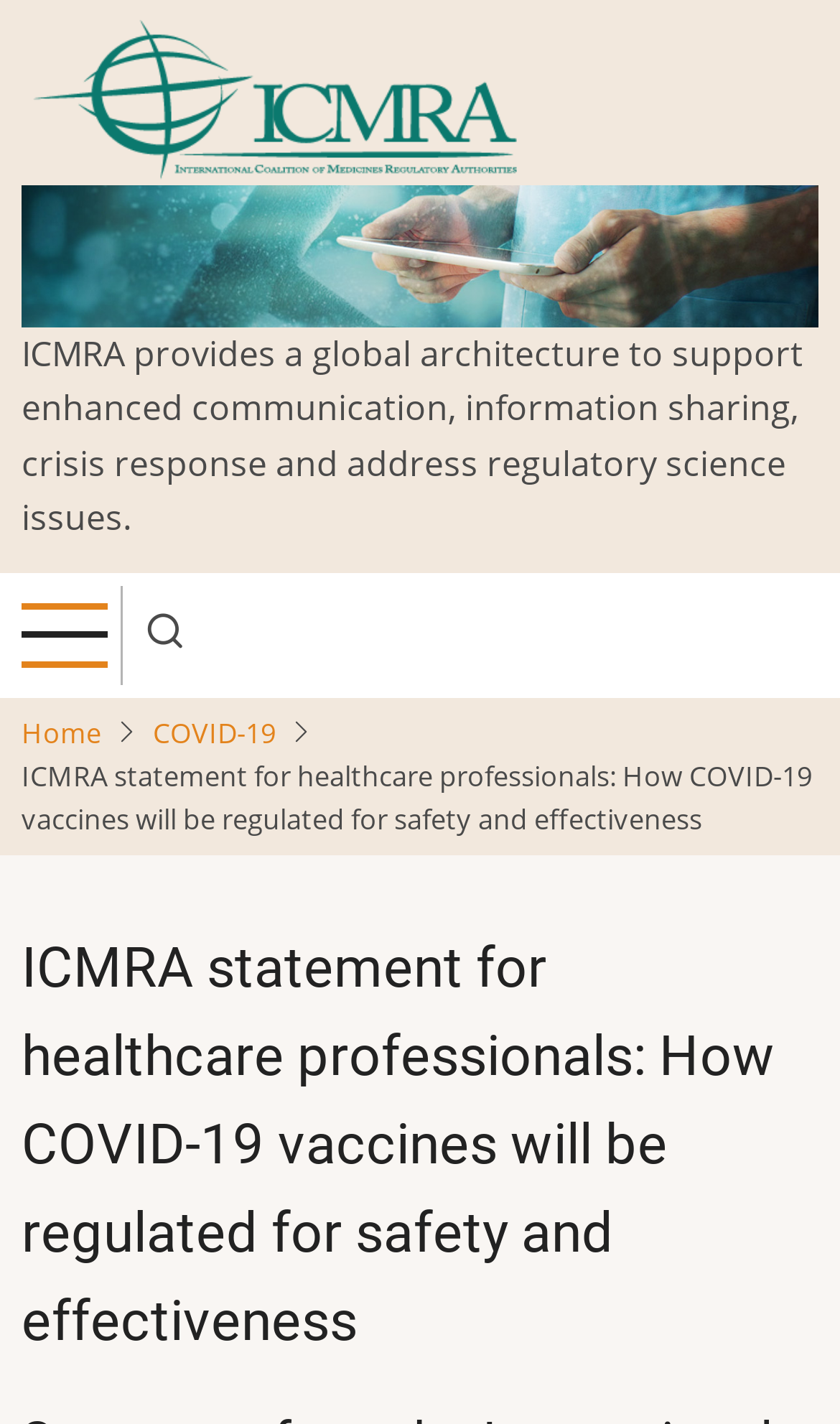What is the topic of the statement?
Based on the visual information, provide a detailed and comprehensive answer.

The statement's title, 'ICMRA statement for healthcare professionals: How COVID-19 vaccines will be regulated for safety and effectiveness', indicates that the topic is related to COVID-19 vaccines.